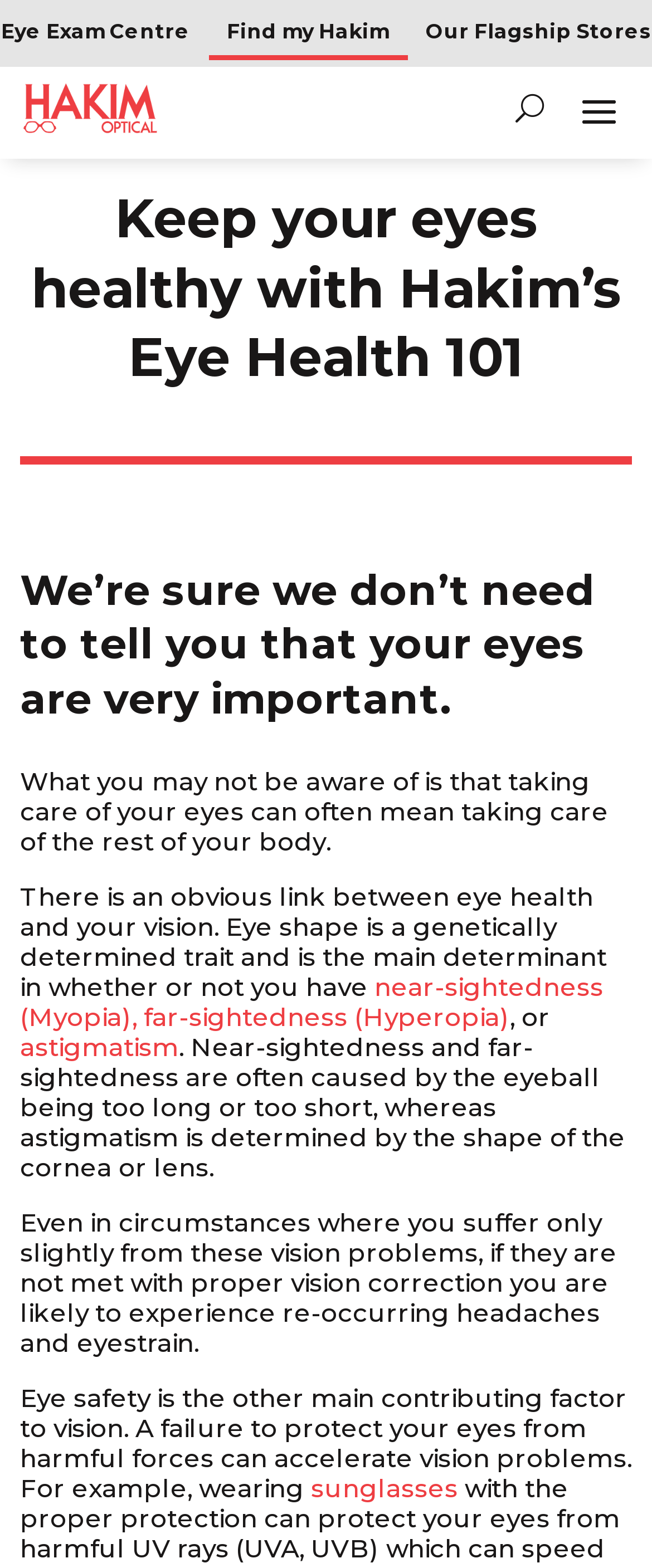What is the link between eye health and vision?
Please answer the question as detailed as possible.

According to the webpage, eye shape is a genetically determined trait and is the main determinant in whether or not you have near-sightedness, far-sightedness, or astigmatism.